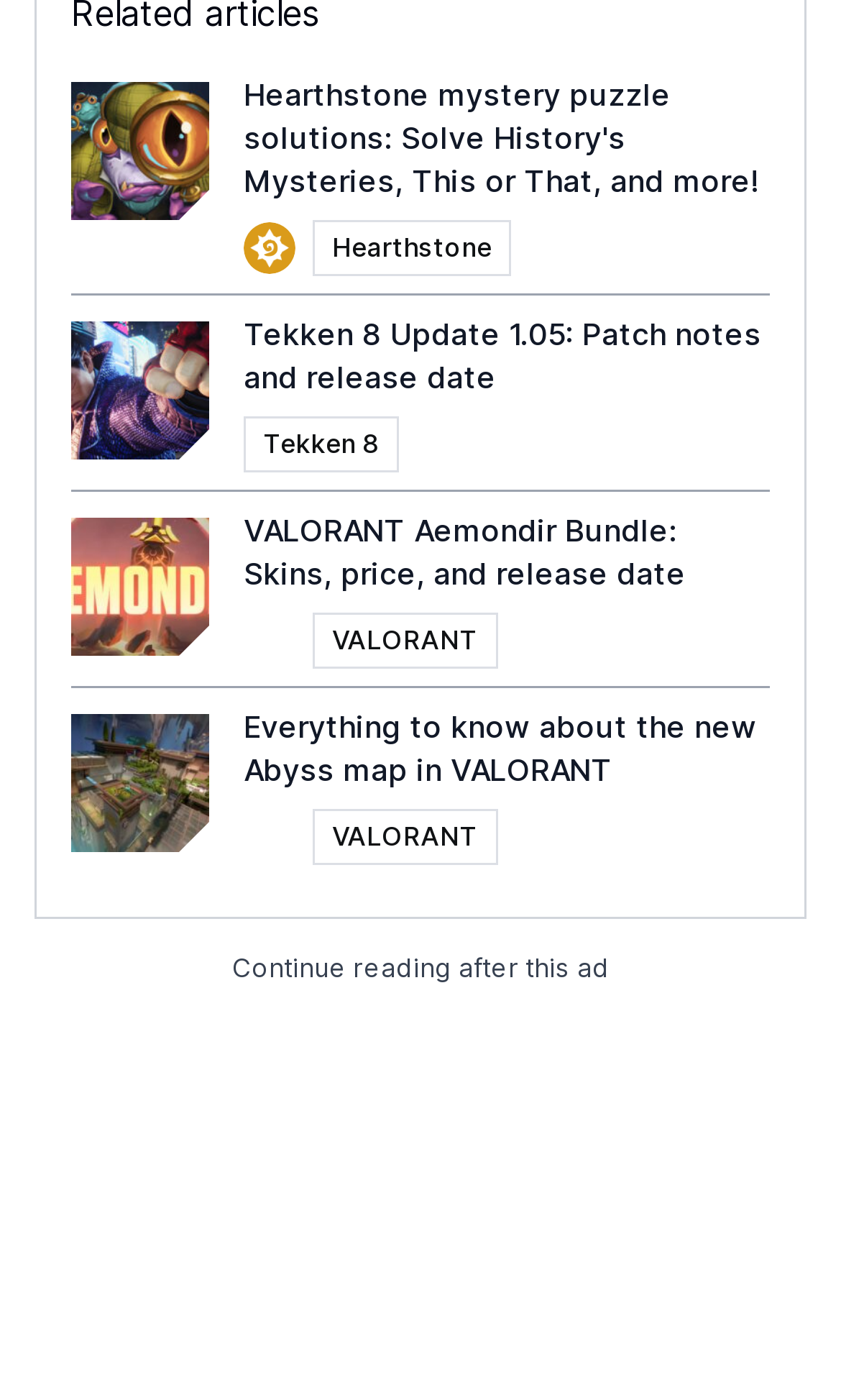For the element described, predict the bounding box coordinates as (top-left x, top-left y, bottom-right x, bottom-right y). All values should be between 0 and 1. Element description: name="email" placeholder="Email"

None